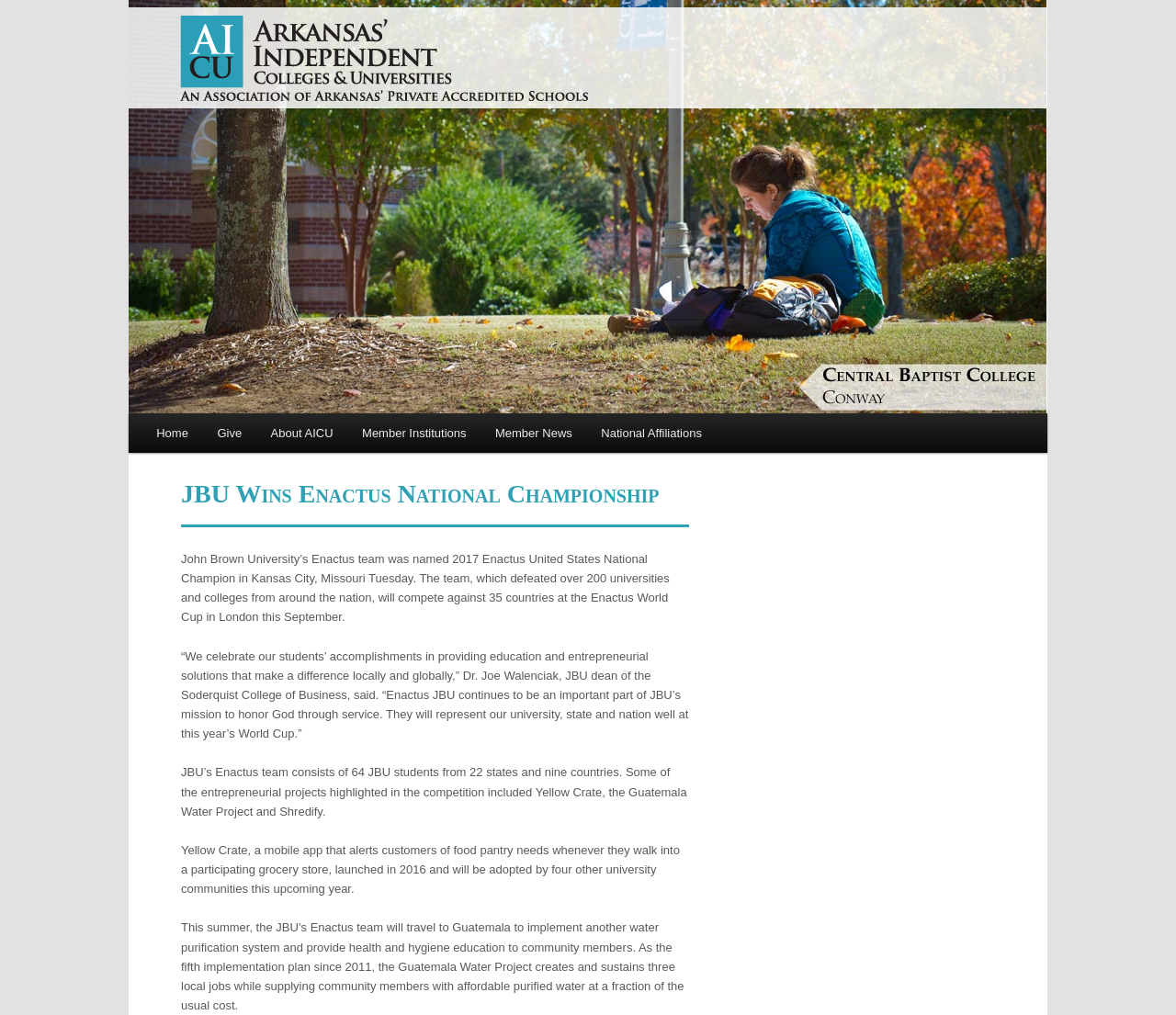What is the name of the mobile app launched by JBU’s Enactus team?
Provide a detailed answer to the question using information from the image.

I found this answer by reading the article on the webpage, which mentions 'Some of the entrepreneurial projects highlighted in the competition included Yellow Crate, the Guatemala Water Project and Shredify'.